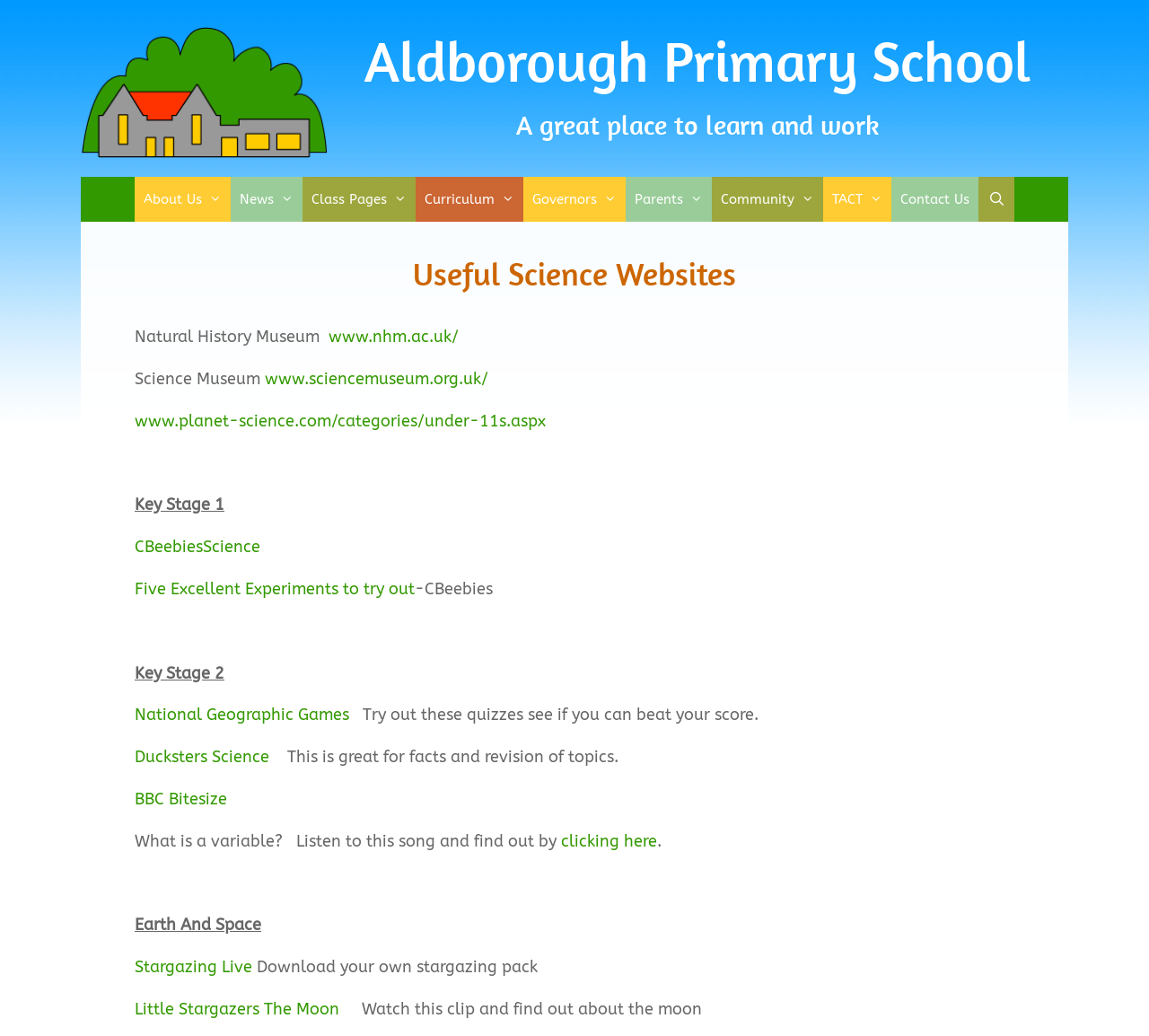What is the name of the school?
Utilize the image to construct a detailed and well-explained answer.

I found the answer by looking at the banner section of the webpage, where it says 'Aldborough Primary School' with a link to the school's website.